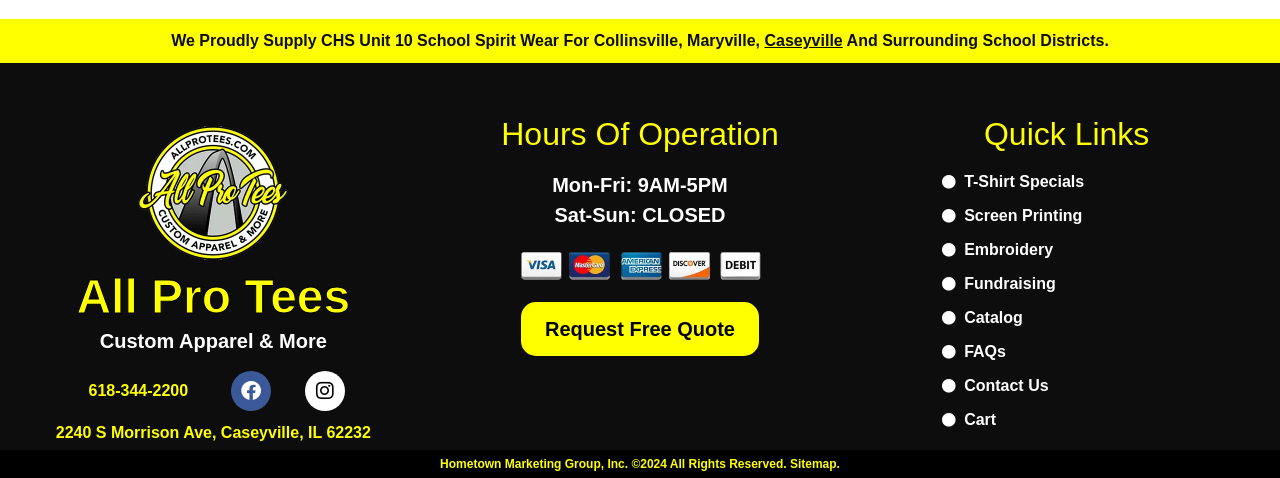What is the address of the supplier?
Using the visual information from the image, give a one-word or short-phrase answer.

2240 S Morrison Ave, Caseyville, IL 62232